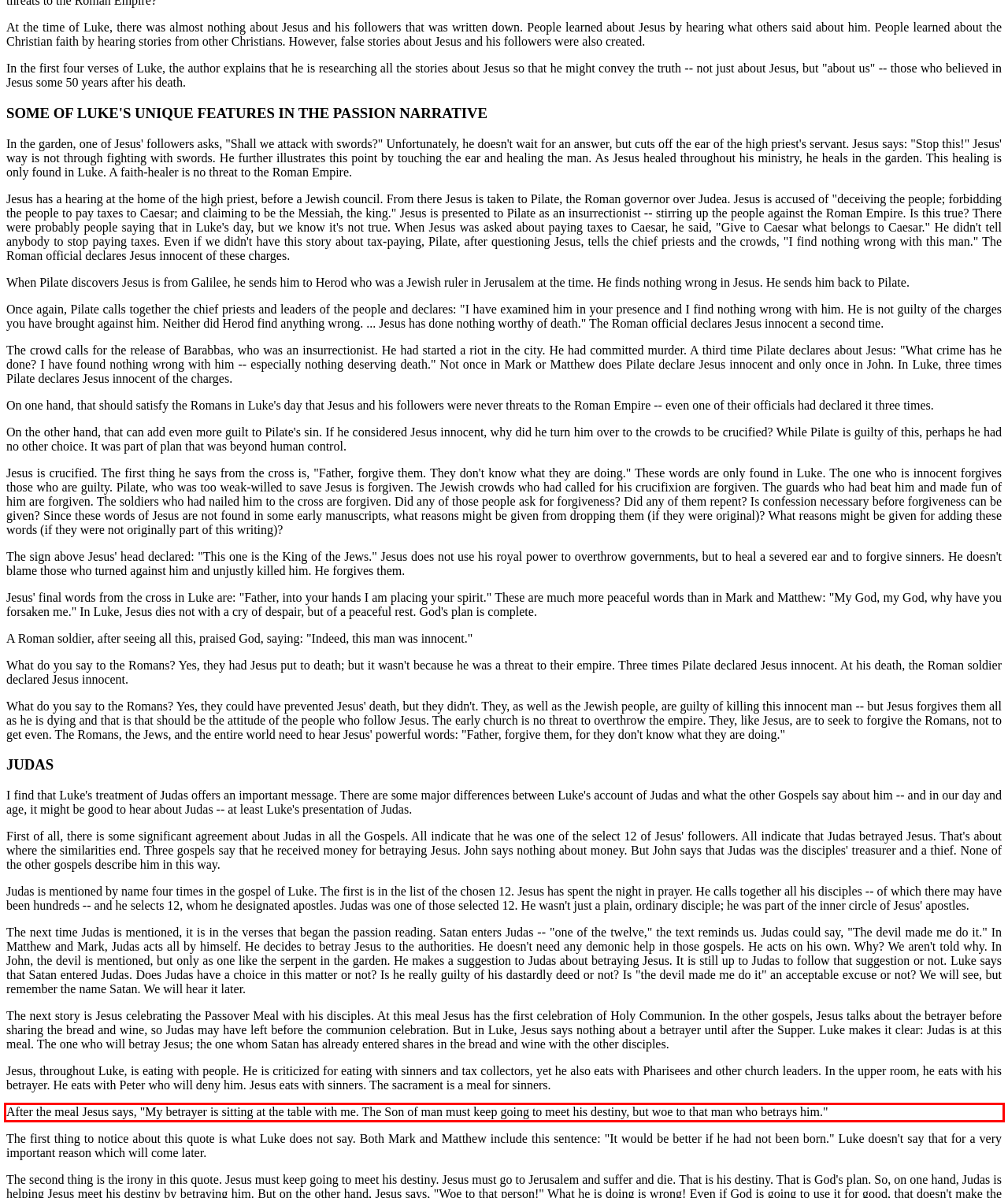Examine the webpage screenshot and use OCR to obtain the text inside the red bounding box.

After the meal Jesus says, "My betrayer is sitting at the table with me. The Son of man must keep going to meet his destiny, but woe to that man who betrays him."